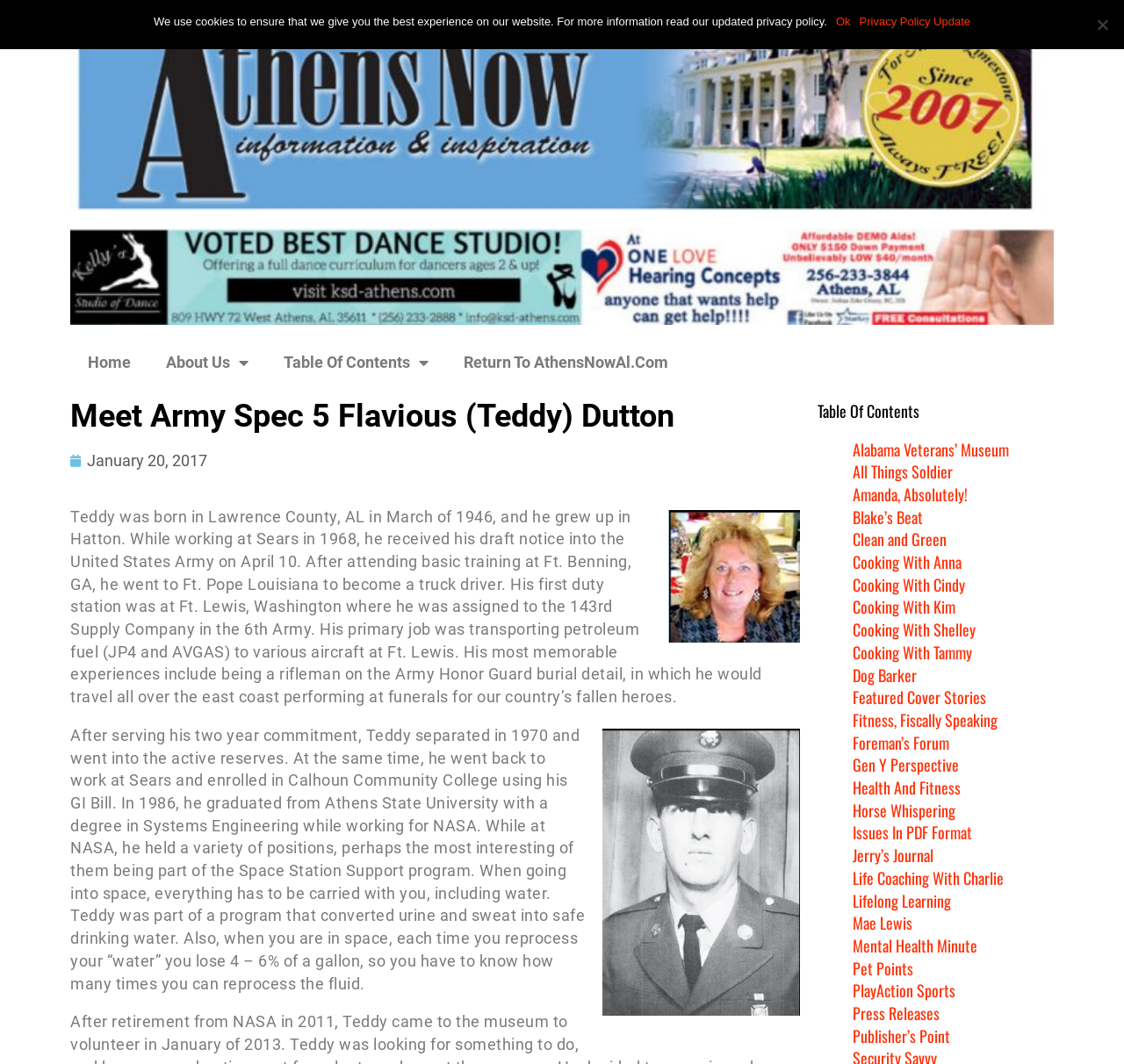Determine the bounding box for the UI element that matches this description: "Life Coaching With Charlie".

[0.759, 0.814, 0.893, 0.836]